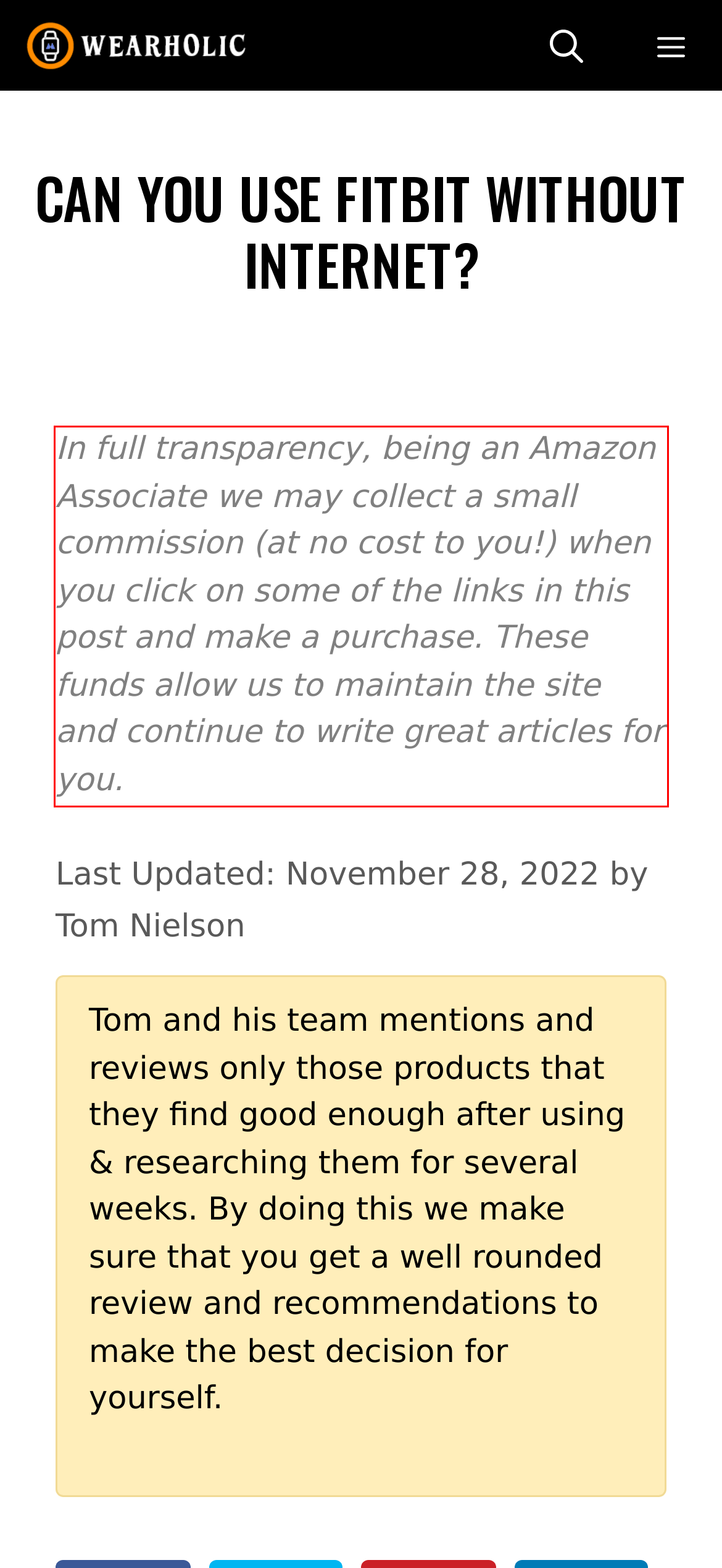Examine the webpage screenshot and use OCR to obtain the text inside the red bounding box.

In full transparency, being an Amazon Associate we may collect a small commission (at no cost to you!) when you click on some of the links in this post and make a purchase. These funds allow us to maintain the site and continue to write great articles for you.